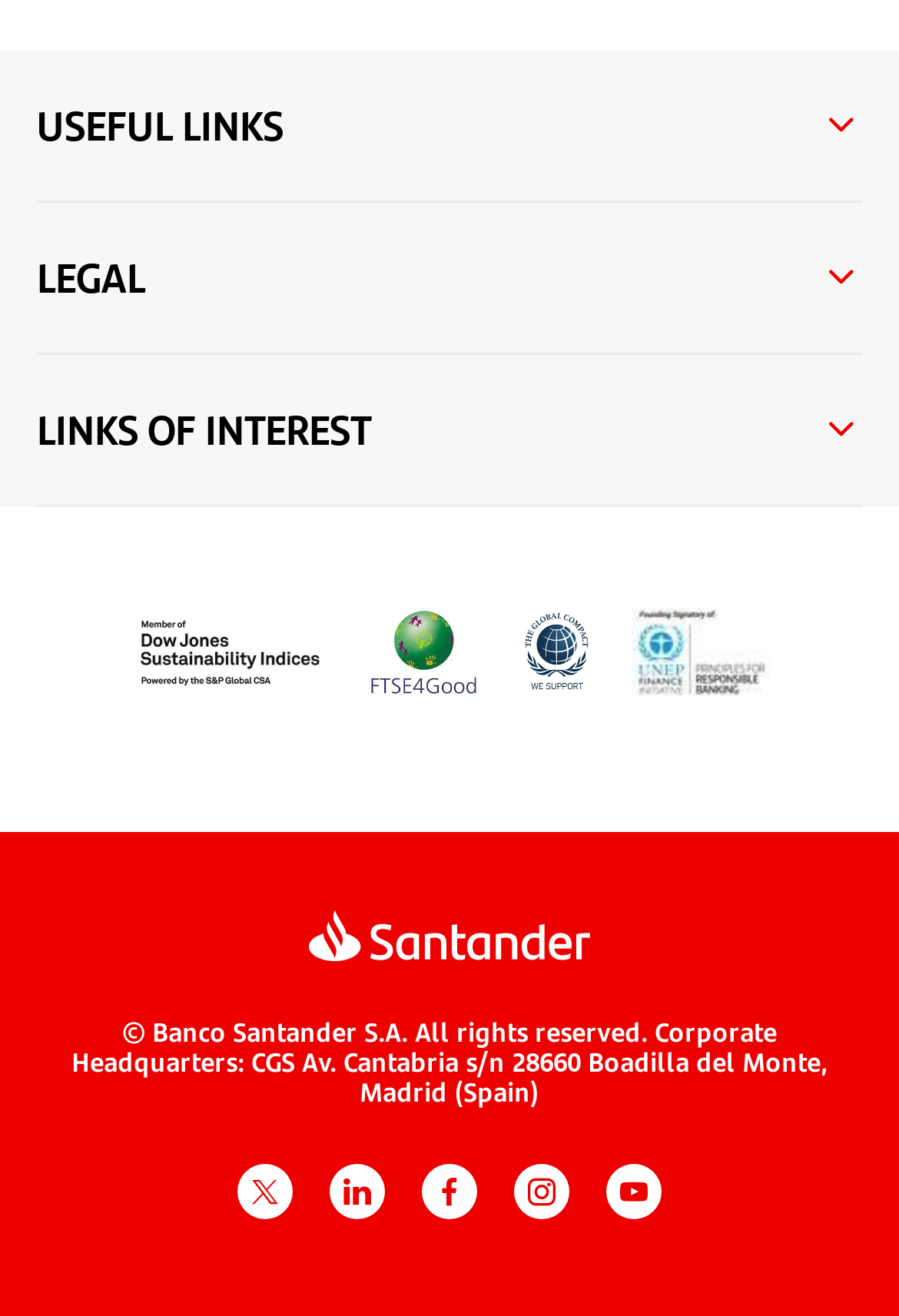Identify the bounding box coordinates for the element that needs to be clicked to fulfill this instruction: "Visit Santander Corporate Web". Provide the coordinates in the format of four float numbers between 0 and 1: [left, top, right, bottom].

[0.041, 0.692, 0.959, 0.73]